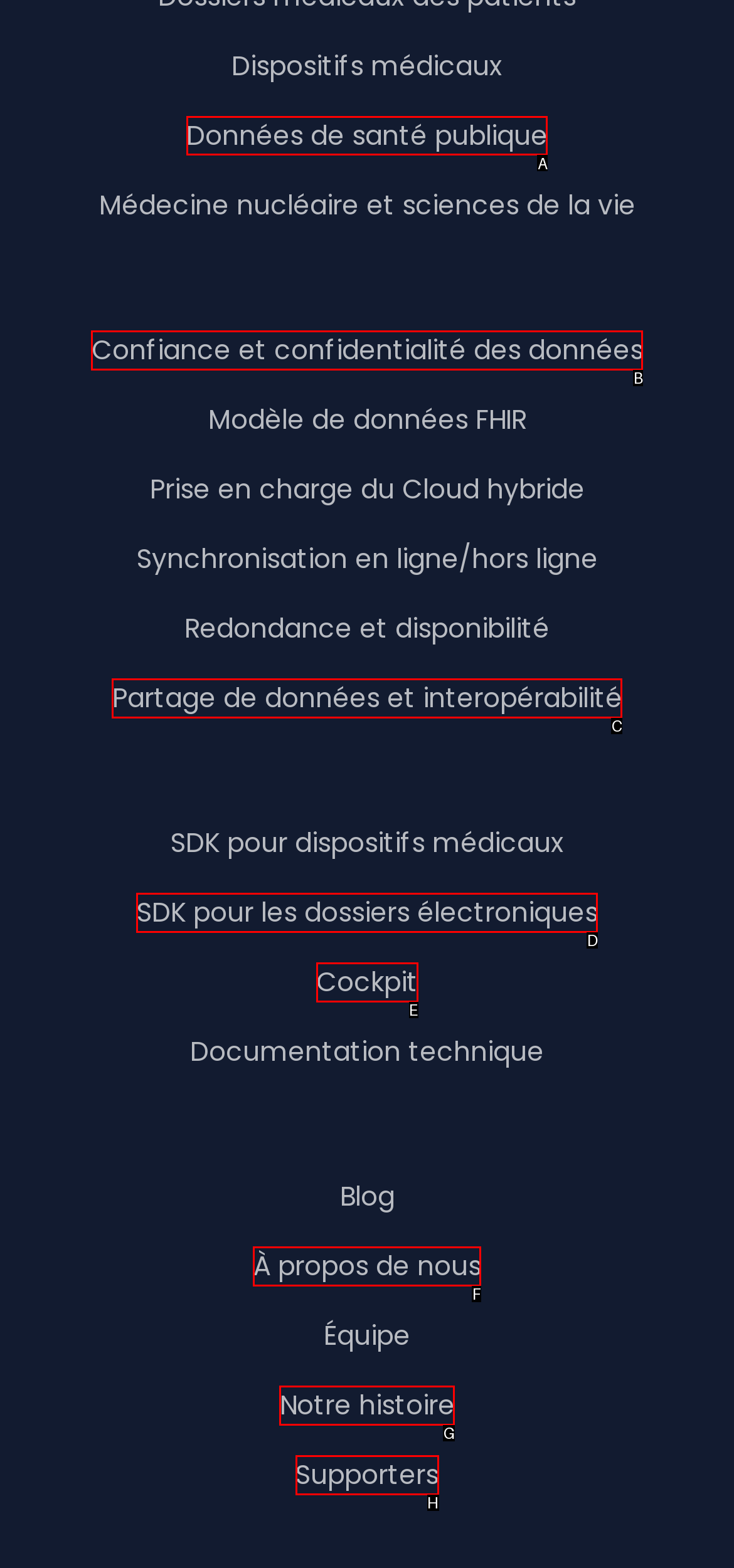Identify the correct UI element to click to achieve the task: Learn about public health data.
Answer with the letter of the appropriate option from the choices given.

A